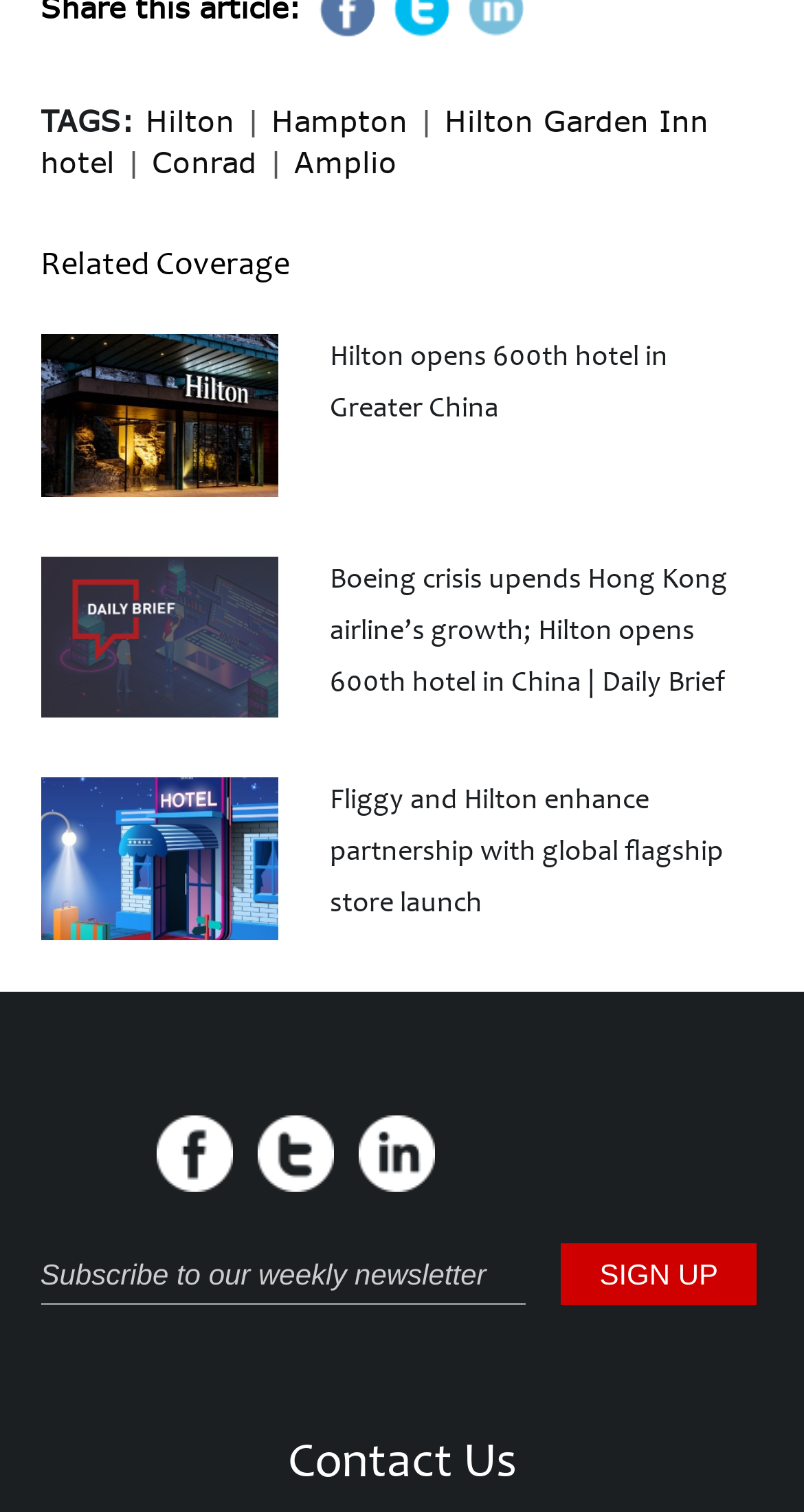Please determine the bounding box coordinates of the element to click on in order to accomplish the following task: "Subscribe to the weekly newsletter". Ensure the coordinates are four float numbers ranging from 0 to 1, i.e., [left, top, right, bottom].

[0.05, 0.823, 0.653, 0.863]